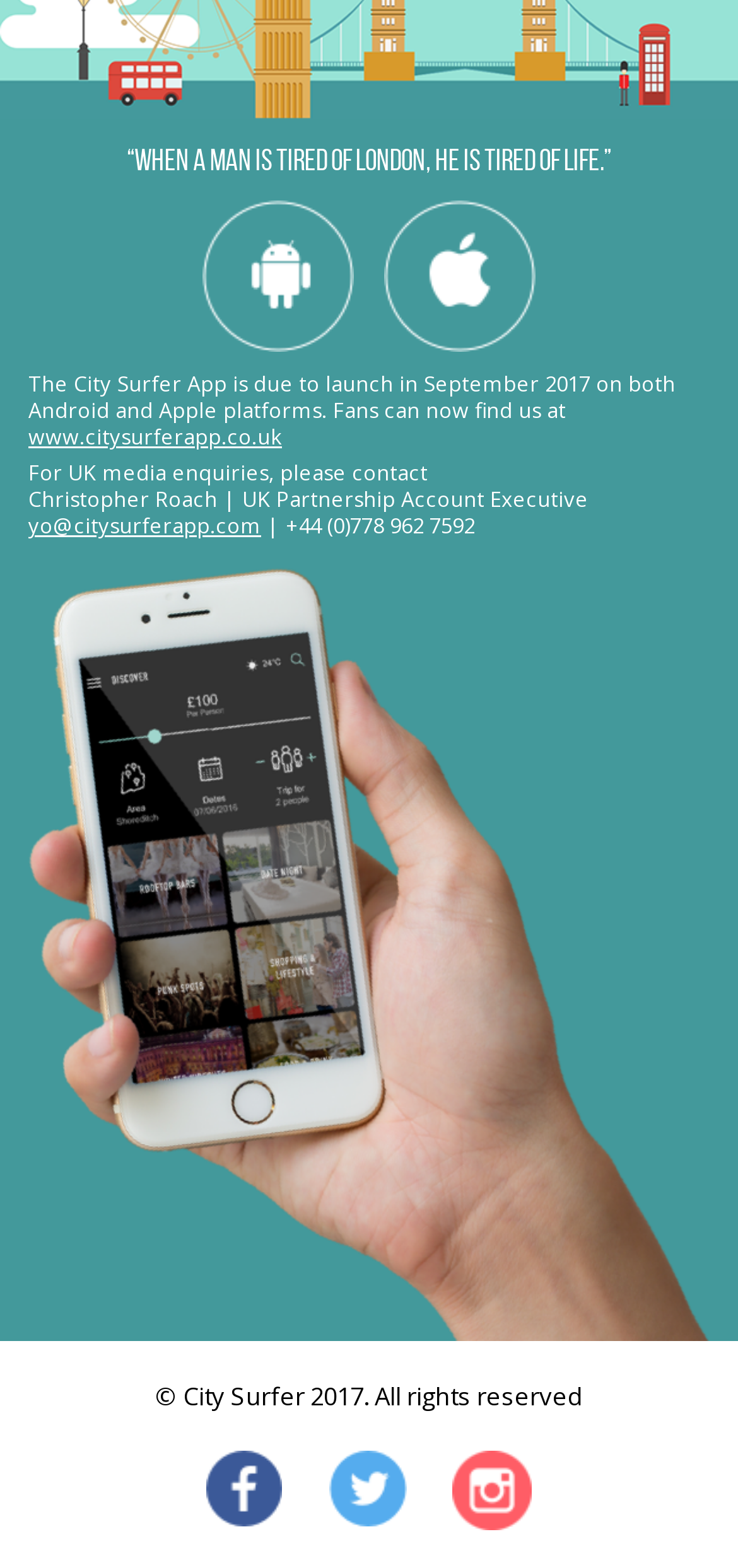Please answer the following question using a single word or phrase: 
What is the launch month of the City Surfer App?

September 2017